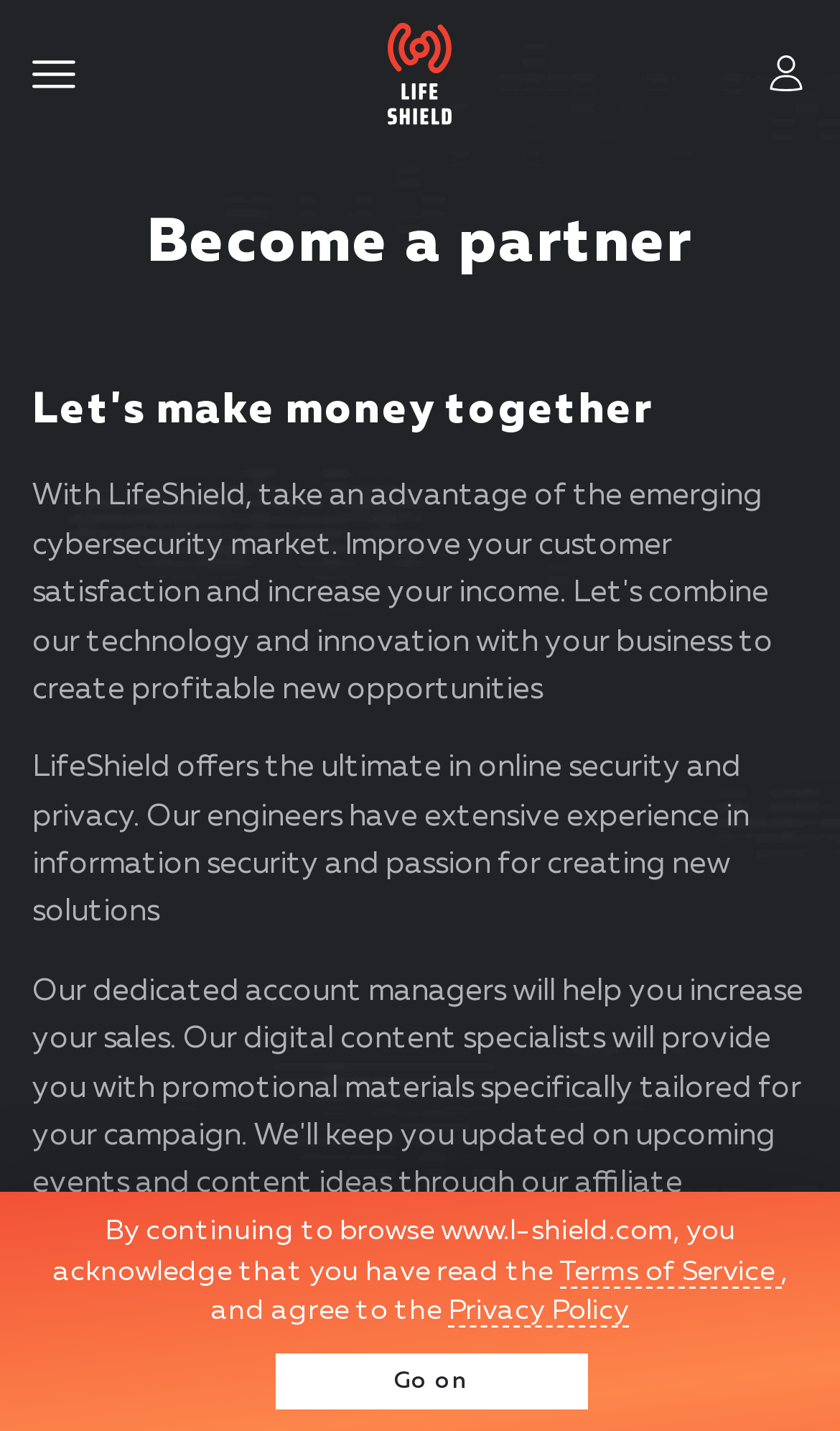Respond to the following question with a brief word or phrase:
What is the call-to-action on the webpage?

Go on